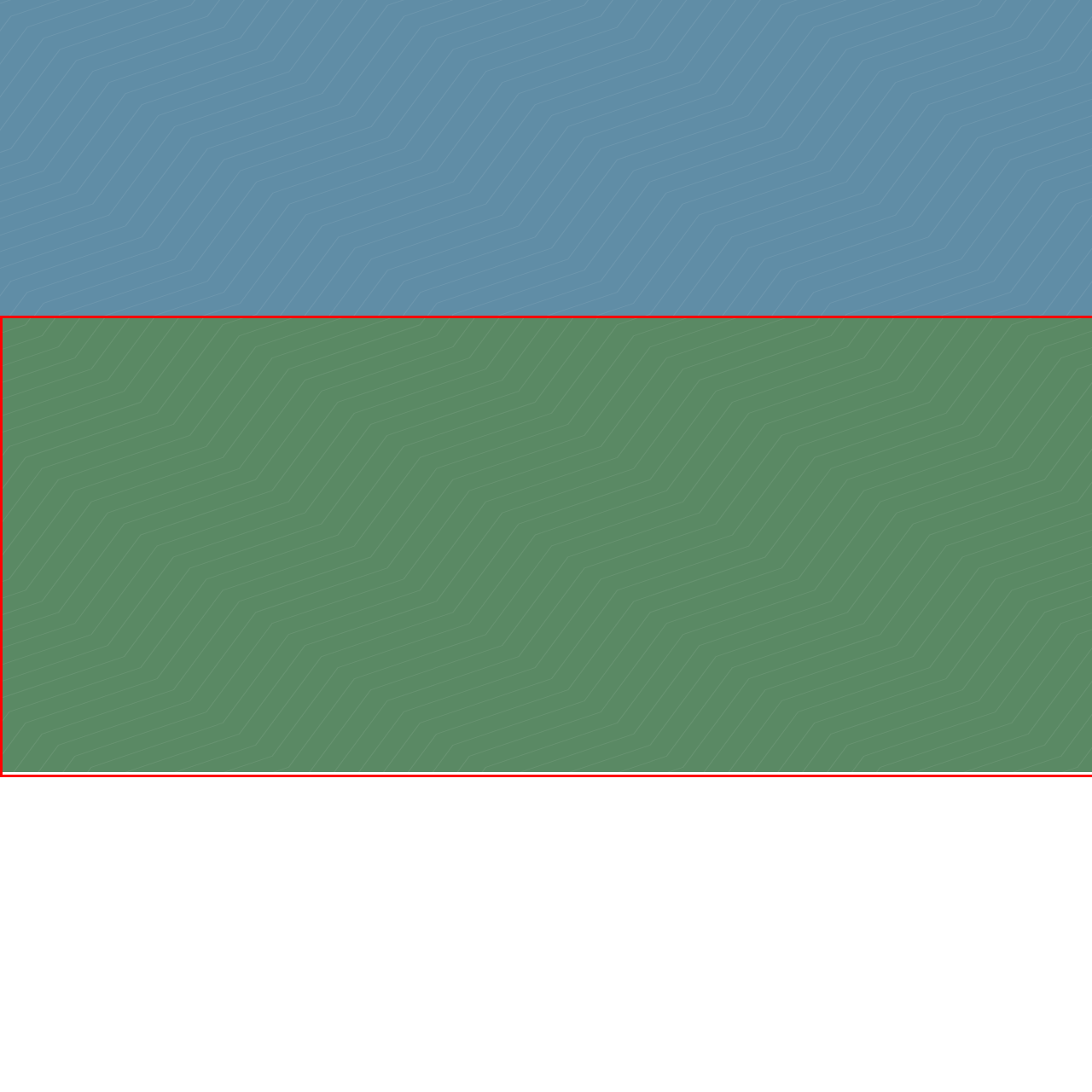What type of environments is this design suitable for?
Inspect the image inside the red bounding box and provide a detailed answer drawing from the visual content.

The caption suggests that the design evokes feelings of tranquility, making it suitable for environments related to learning or personal development, where a calm and serene atmosphere is desired.